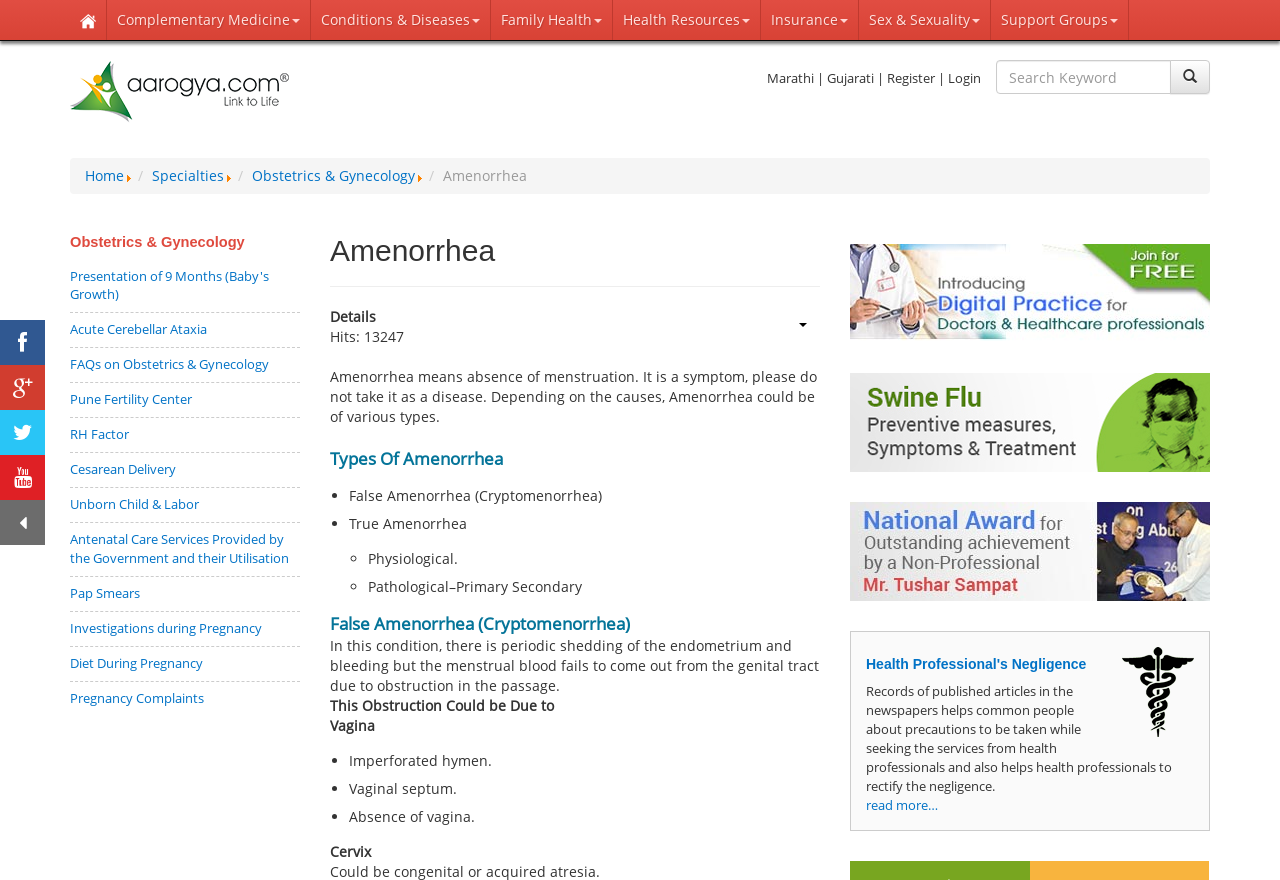Examine the image and give a thorough answer to the following question:
What are the types of Amenorrhea?

The types of Amenorrhea are listed on the webpage, including False Amenorrhea (Cryptomenorrhea) and True Amenorrhea, which are further divided into Physiological and Pathological–Primary Secondary types.